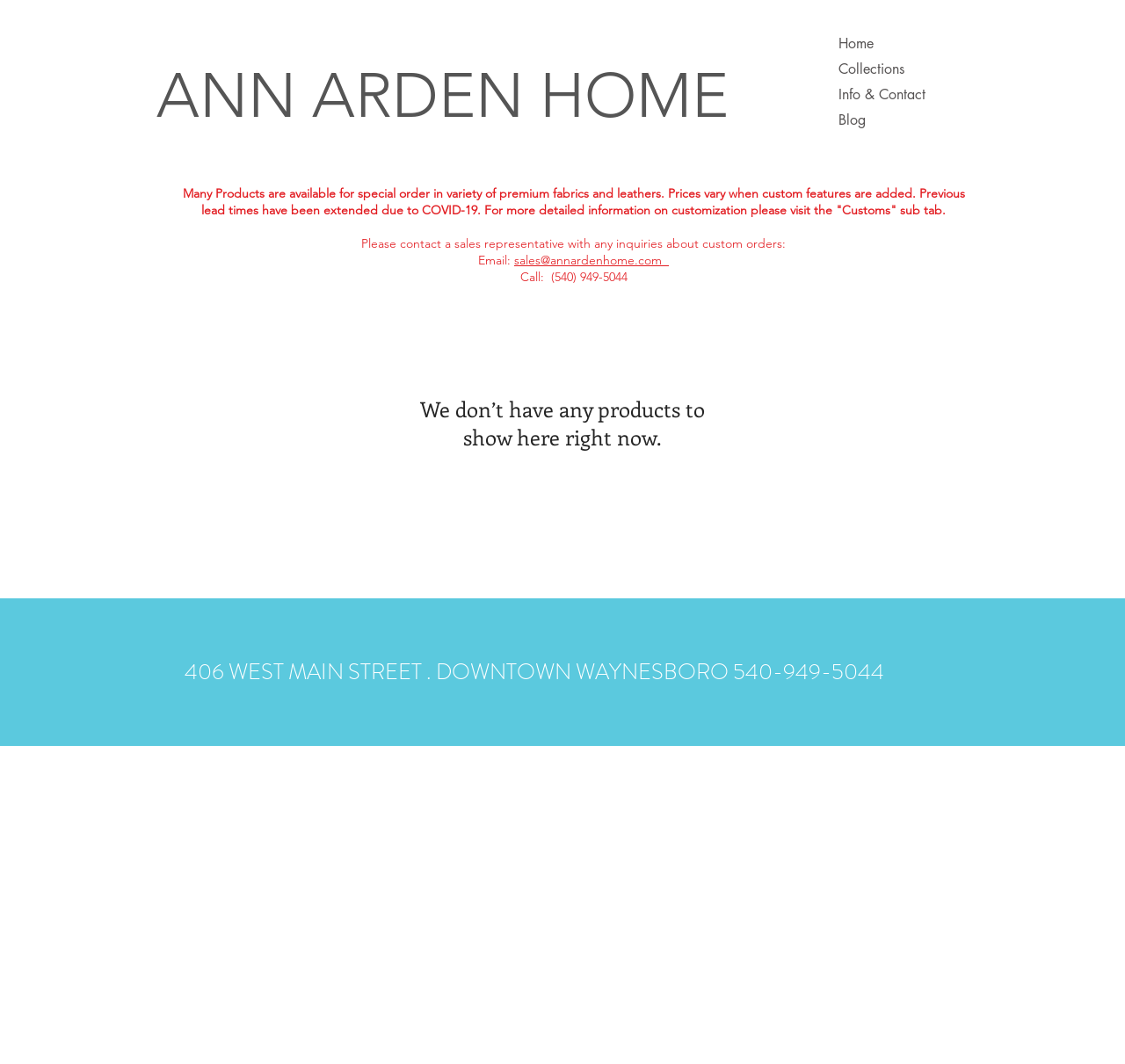Give a concise answer using only one word or phrase for this question:
How can I contact a sales representative for custom orders?

Email: sales@annardenhome.com